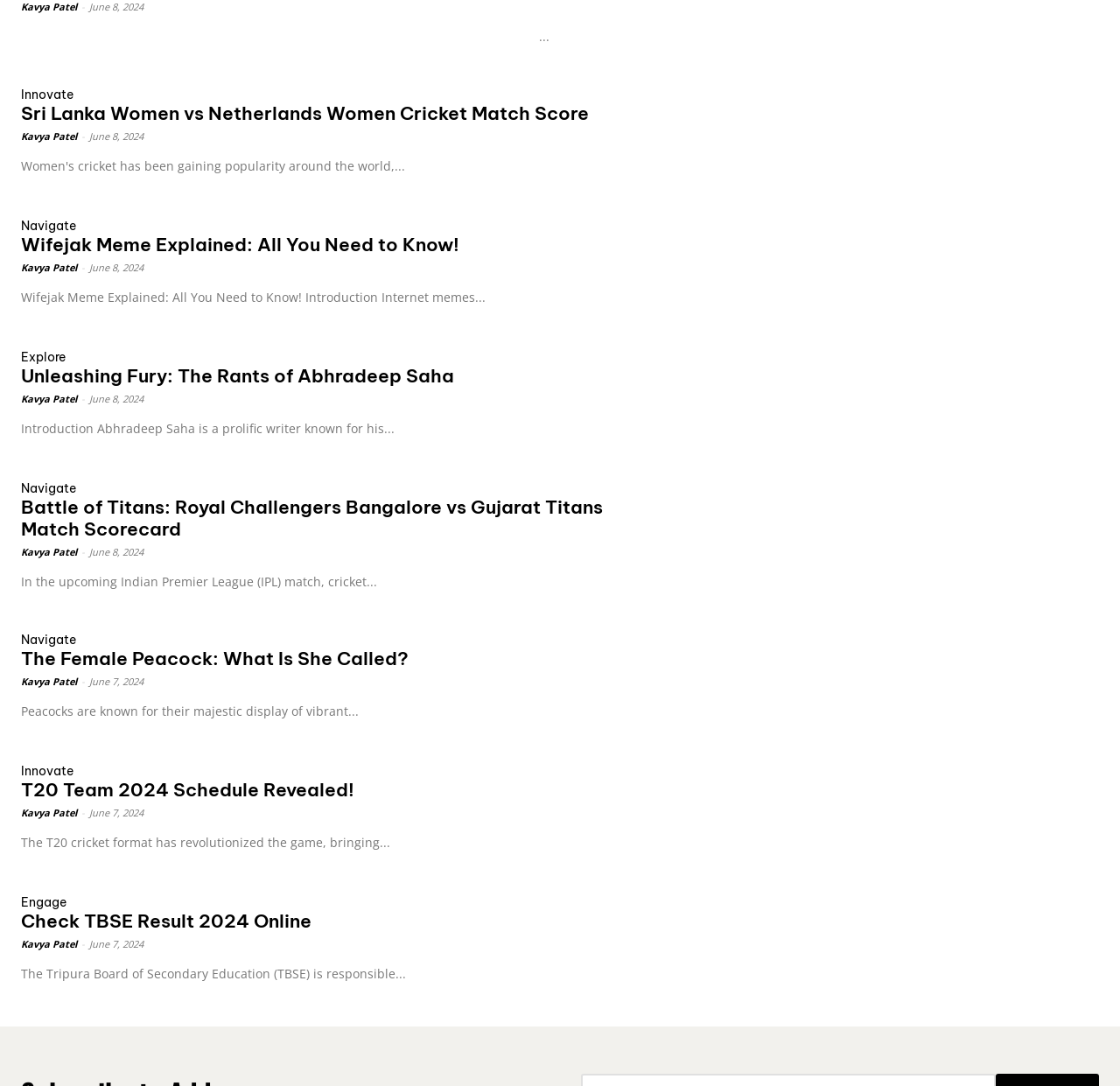Determine the bounding box coordinates of the clickable region to follow the instruction: "Read about 'Wifejak Meme Explained: All You Need to Know!' ".

[0.553, 0.192, 0.731, 0.284]